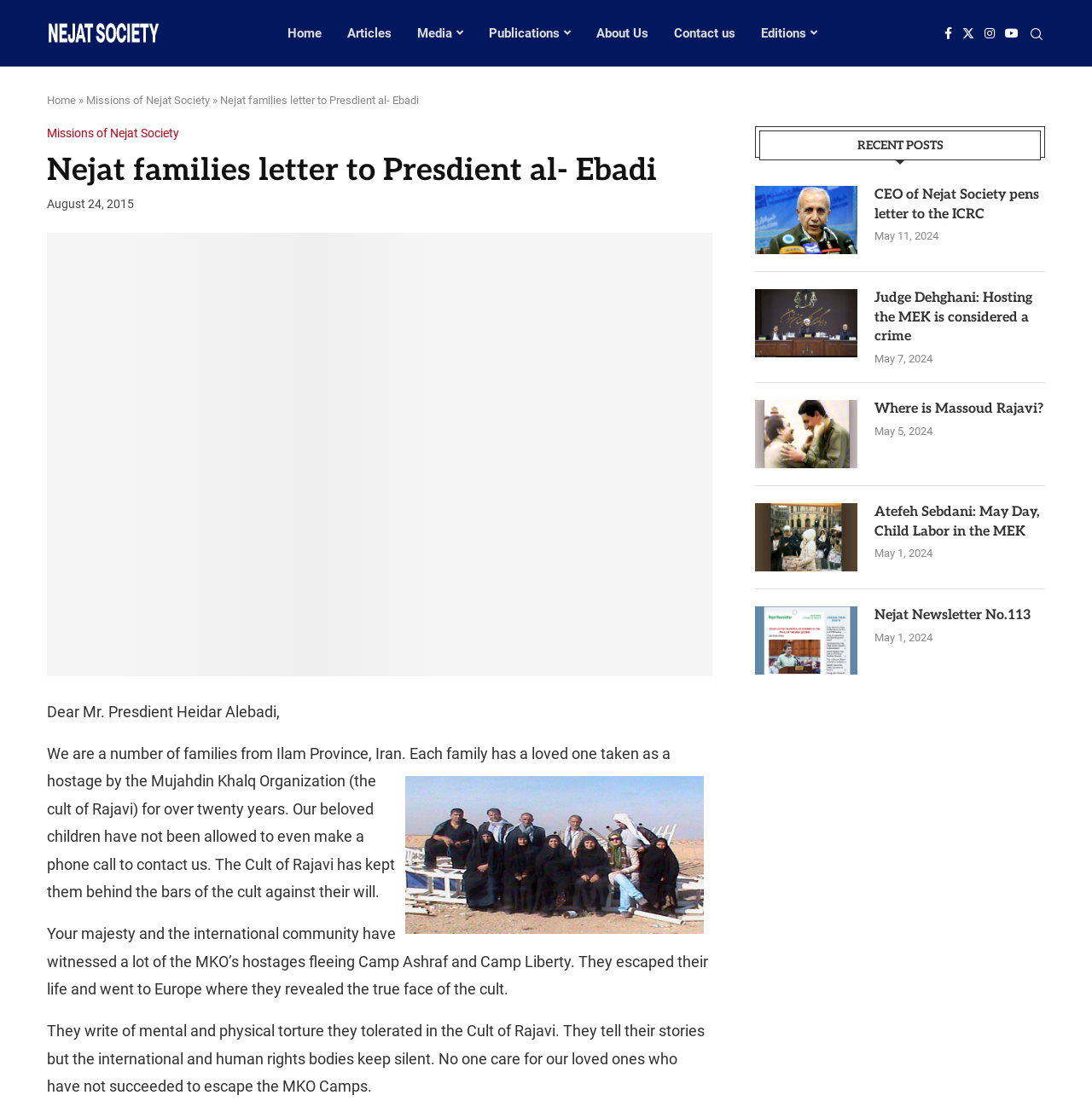Reply to the question with a single word or phrase:
How many recent posts are listed?

5